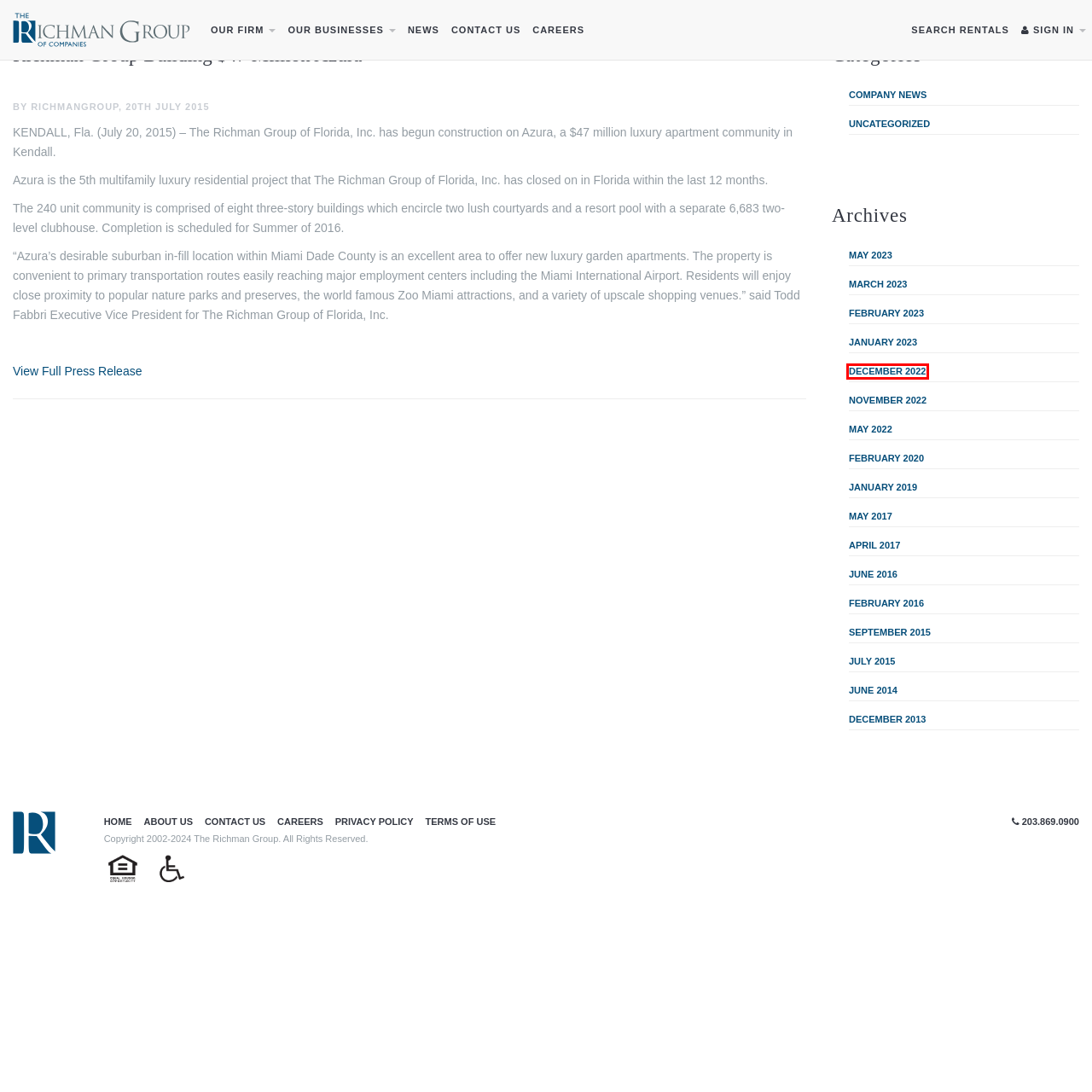Take a look at the provided webpage screenshot featuring a red bounding box around an element. Select the most appropriate webpage description for the page that loads after clicking on the element inside the red bounding box. Here are the candidates:
A. February, 2023 | The Richman Group
B. Company News | The Richman Group
C. June, 2016 | The Richman Group
D. December, 2022 | The Richman Group
E. May, 2017 | The Richman Group
F. November, 2022 | The Richman Group
G. Apartment Locations - CA, CT, FL, IL, MD, NJ, NY, TX
H. February, 2016 | The Richman Group

D